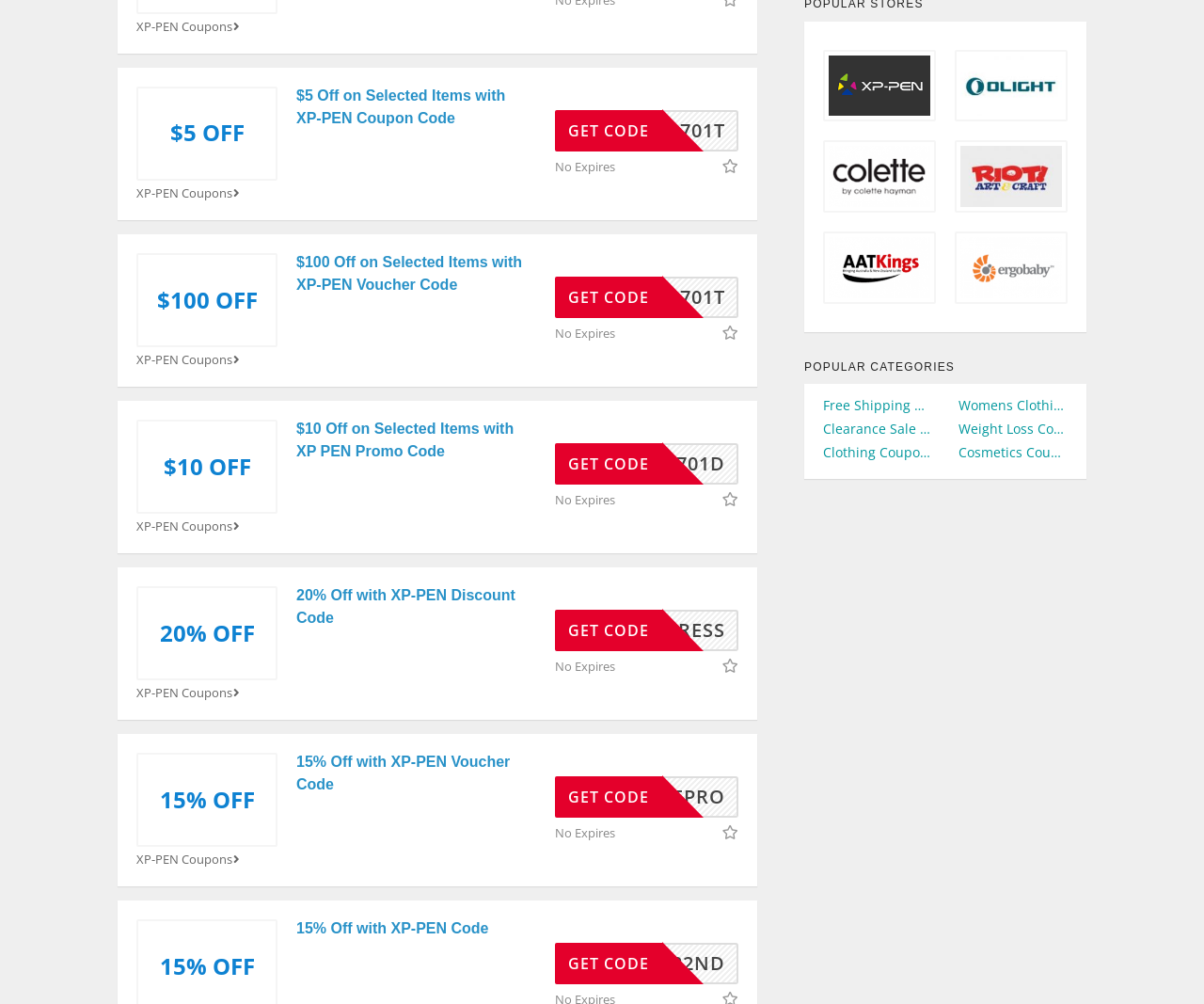Bounding box coordinates are to be given in the format (top-left x, top-left y, bottom-right x, bottom-right y). All values must be floating point numbers between 0 and 1. Provide the bounding box coordinate for the UI element described as: 15% Off with XP-PEN Code

[0.246, 0.917, 0.406, 0.933]